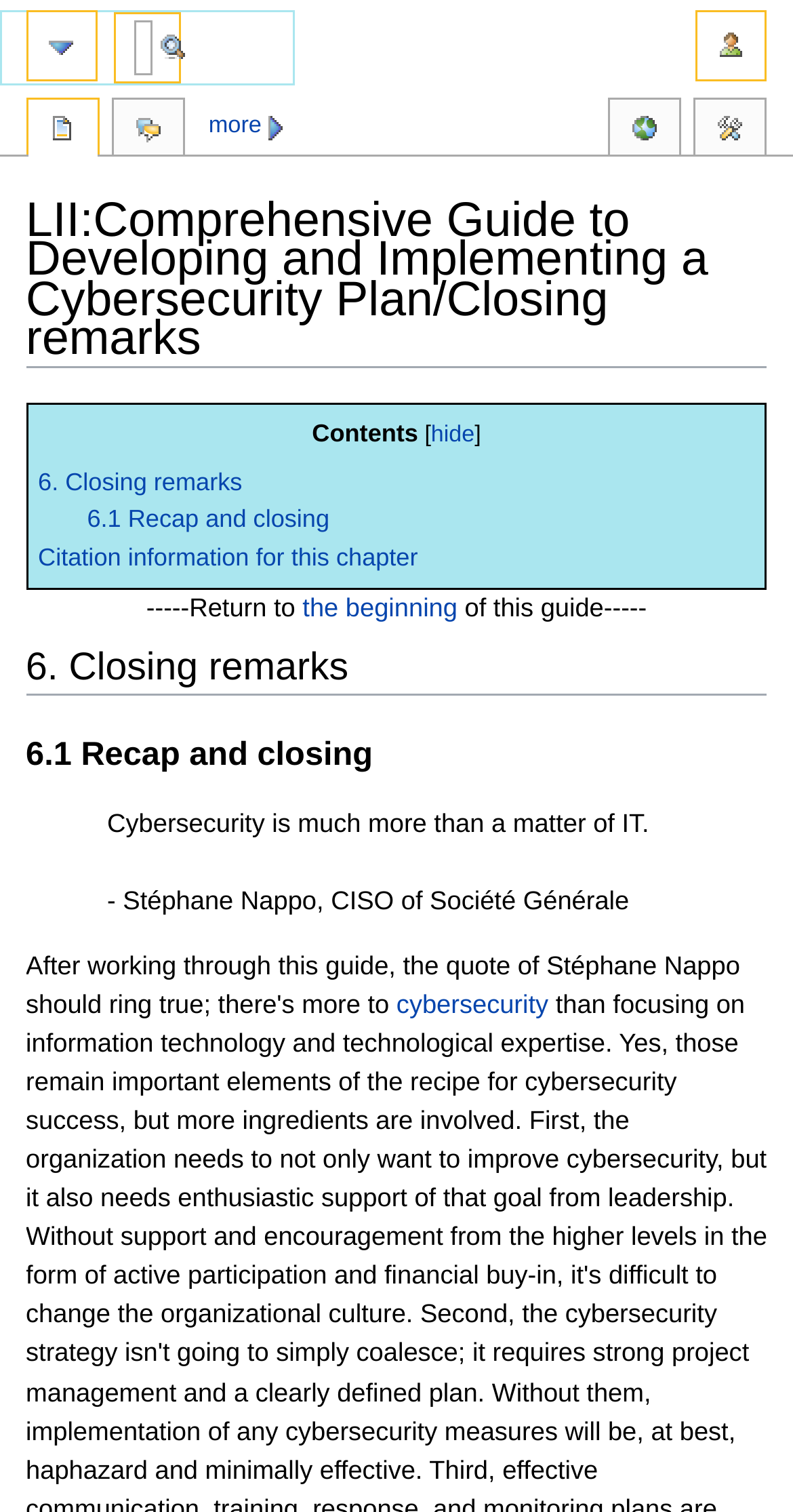What is the purpose of the 'Jump to' links?
Based on the screenshot, answer the question with a single word or phrase.

Navigation